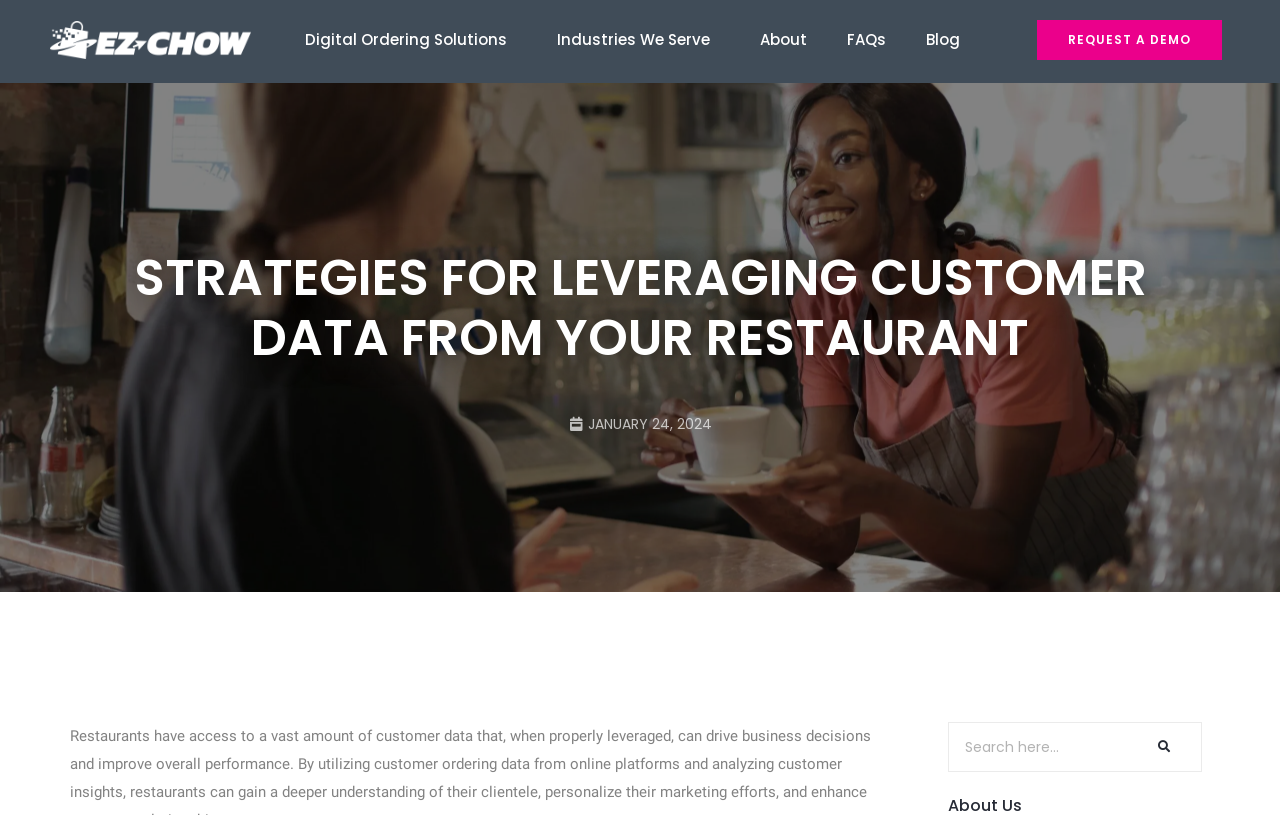Find the coordinates for the bounding box of the element with this description: "parent_node: Search name="s" placeholder="Search here..."".

[0.741, 0.887, 0.877, 0.946]